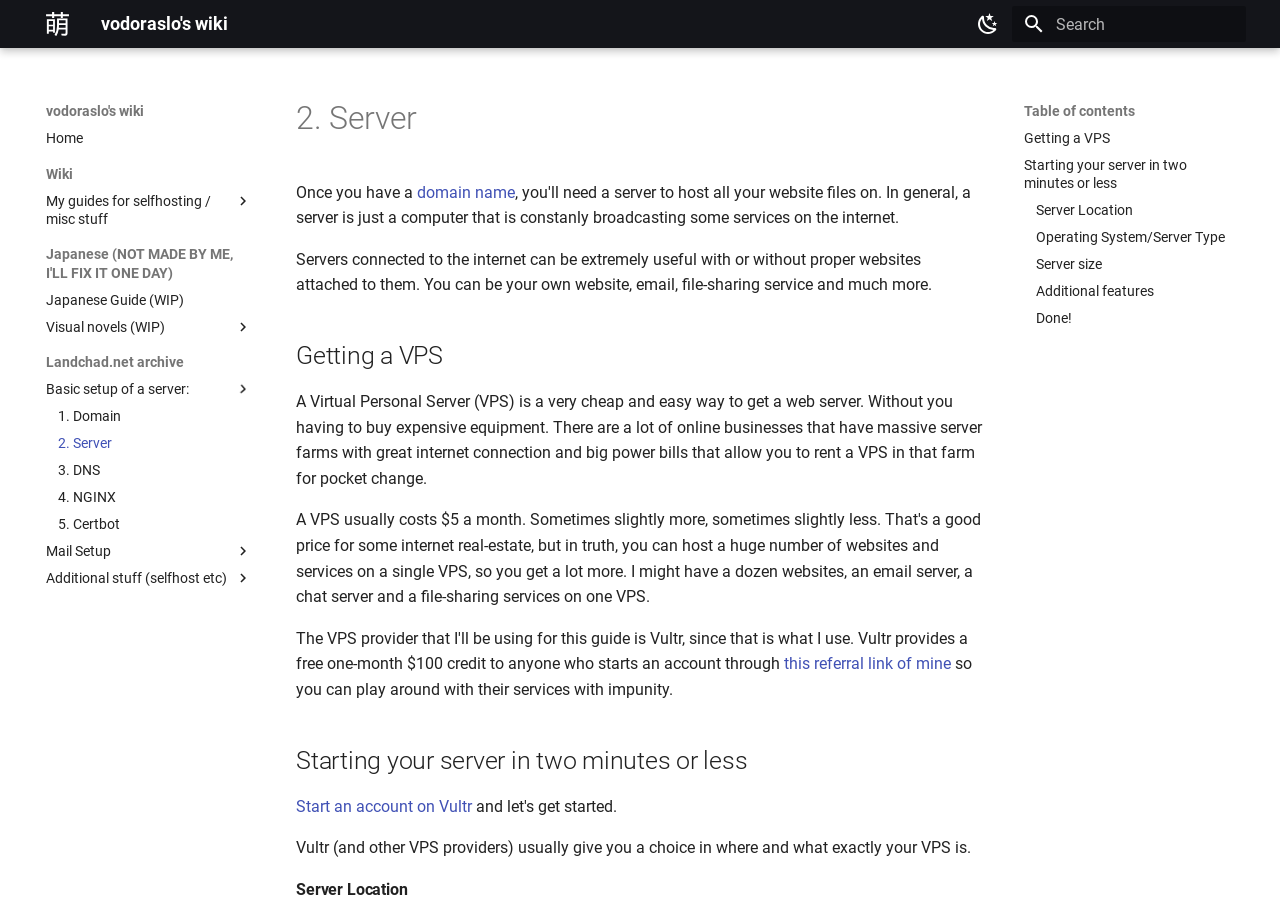Find the bounding box coordinates of the clickable region needed to perform the following instruction: "Search". The coordinates should be provided as four float numbers between 0 and 1, i.e., [left, top, right, bottom].

[0.791, 0.007, 0.973, 0.047]